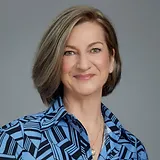Please provide a one-word or short phrase answer to the question:
What is the background color of the portrait?

Soft gray